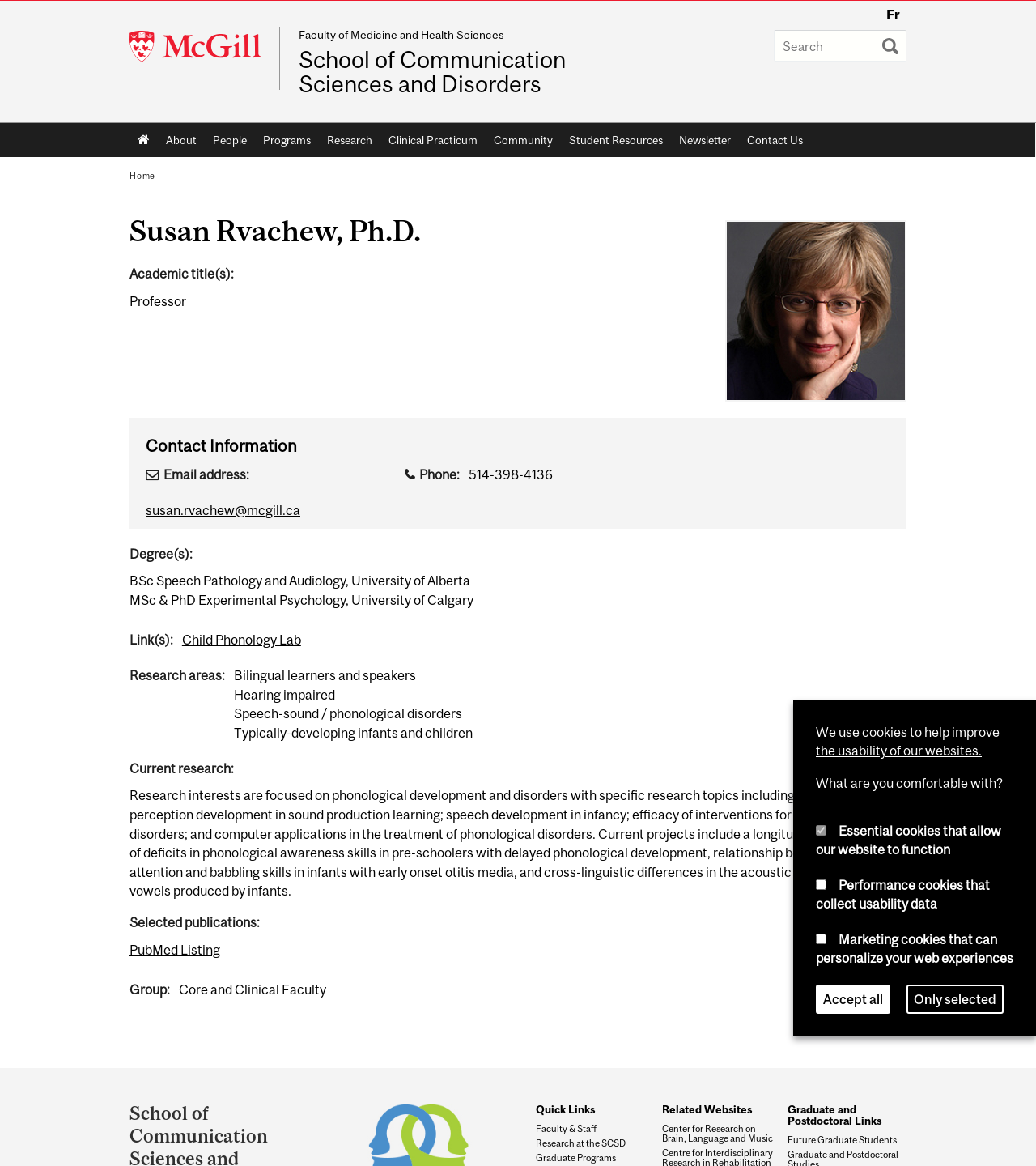Please identify the bounding box coordinates of the clickable element to fulfill the following instruction: "check photos". The coordinates should be four float numbers between 0 and 1, i.e., [left, top, right, bottom].

None